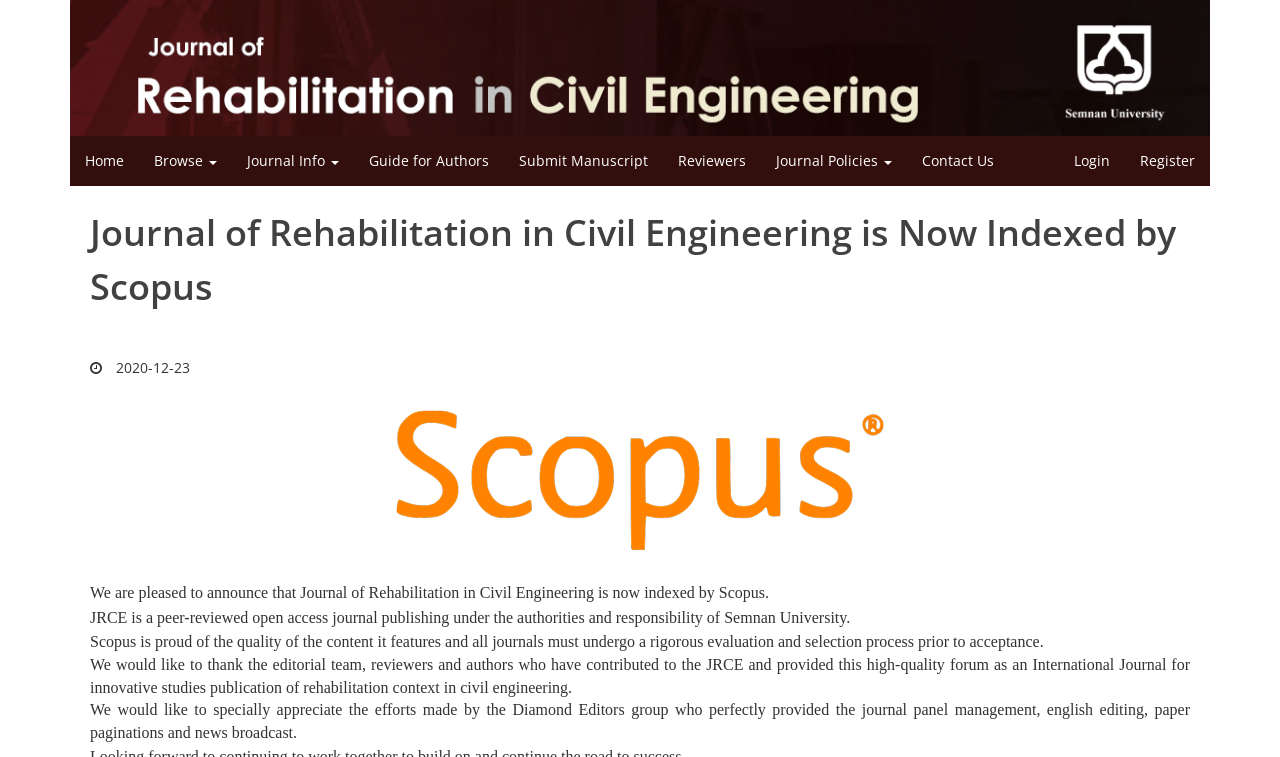Indicate the bounding box coordinates of the clickable region to achieve the following instruction: "Get information about the journal."

[0.181, 0.18, 0.277, 0.246]